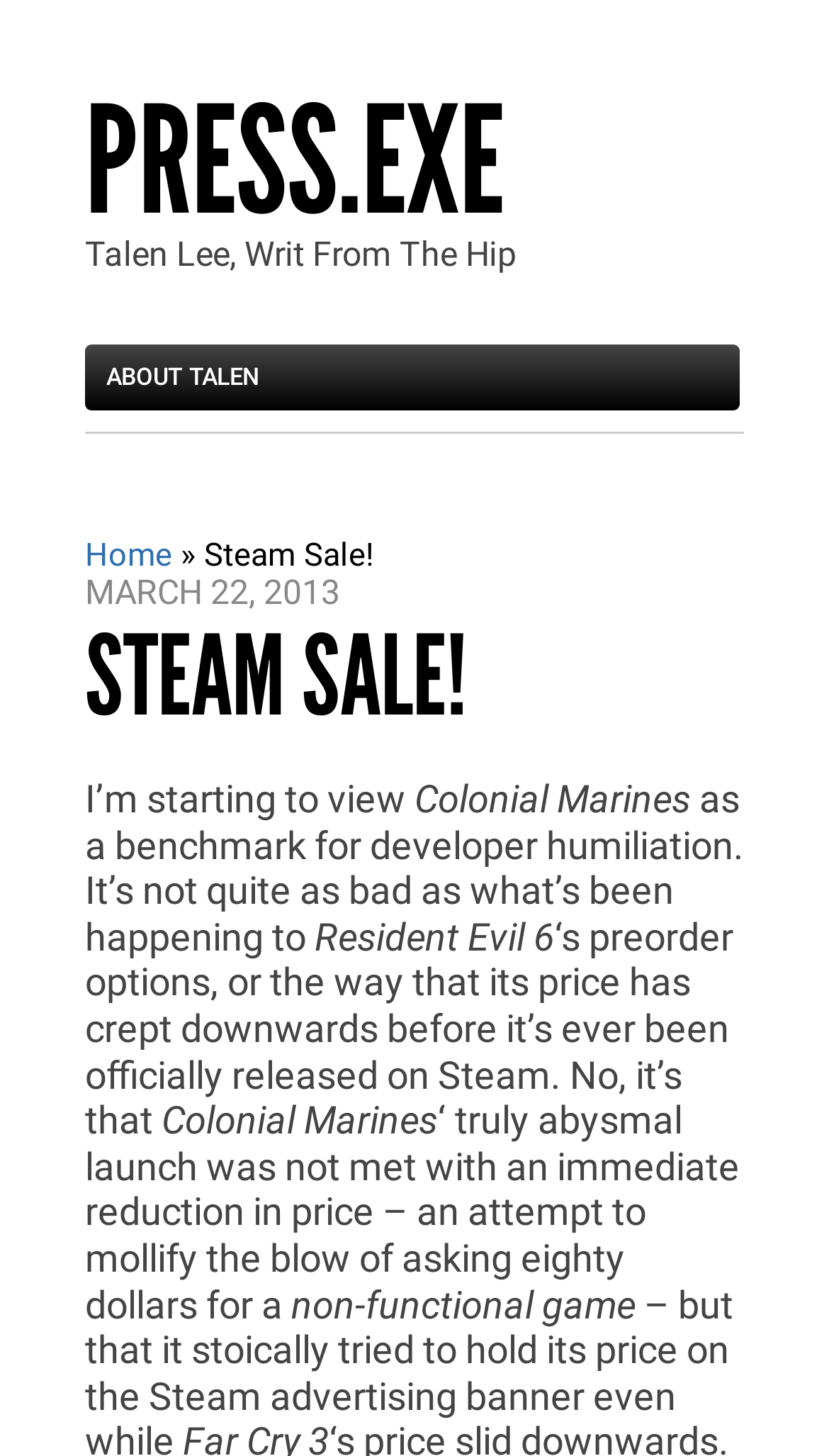Given the description "press.exe", provide the bounding box coordinates of the corresponding UI element.

[0.103, 0.061, 0.897, 0.164]